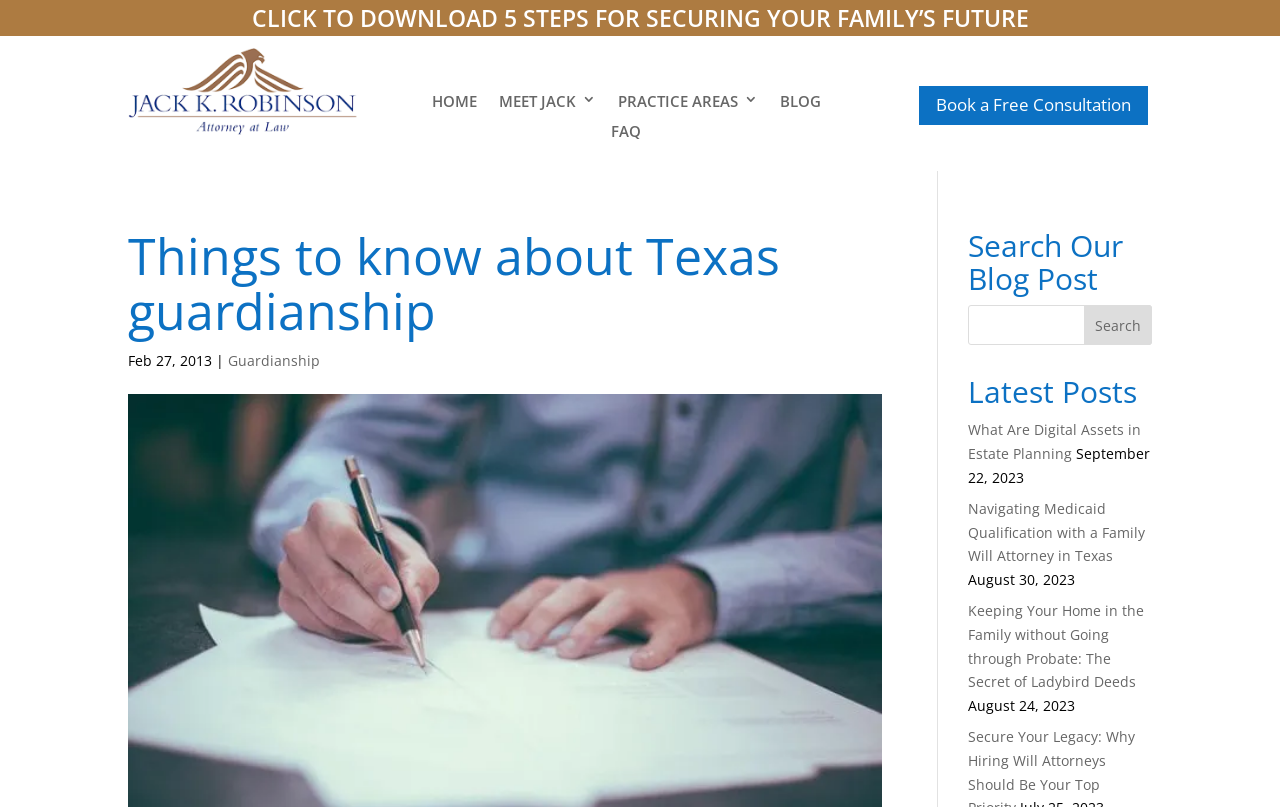Respond to the question below with a single word or phrase:
What is the title of the downloadable guide?

5 STEPS FOR SECURING YOUR FAMILY’S FUTURE